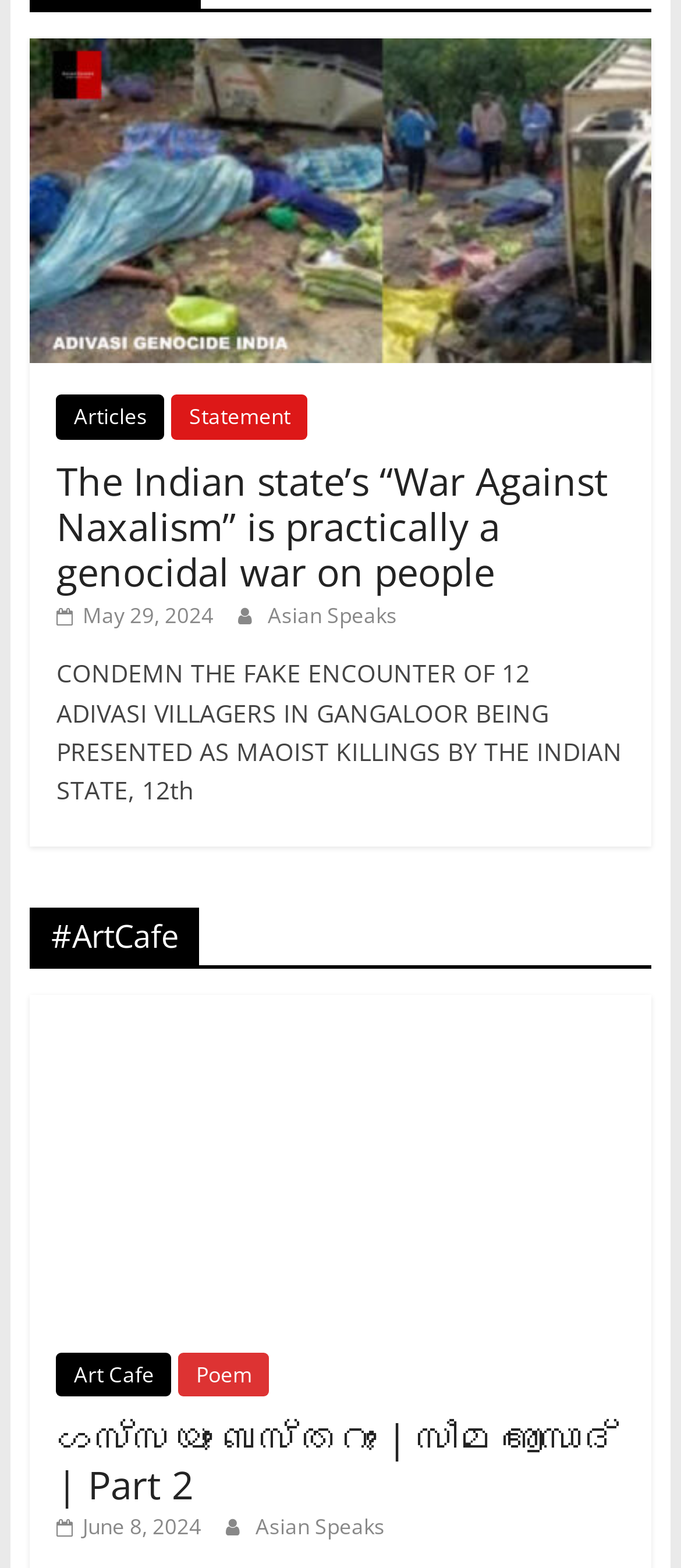Based on the visual content of the image, answer the question thoroughly: What is the title of the first article?

I found the title of the first article by looking at the heading element with the text 'The Indian state’s “War Against Naxalism” is practically a genocidal war on people' and its corresponding link element with the same text.